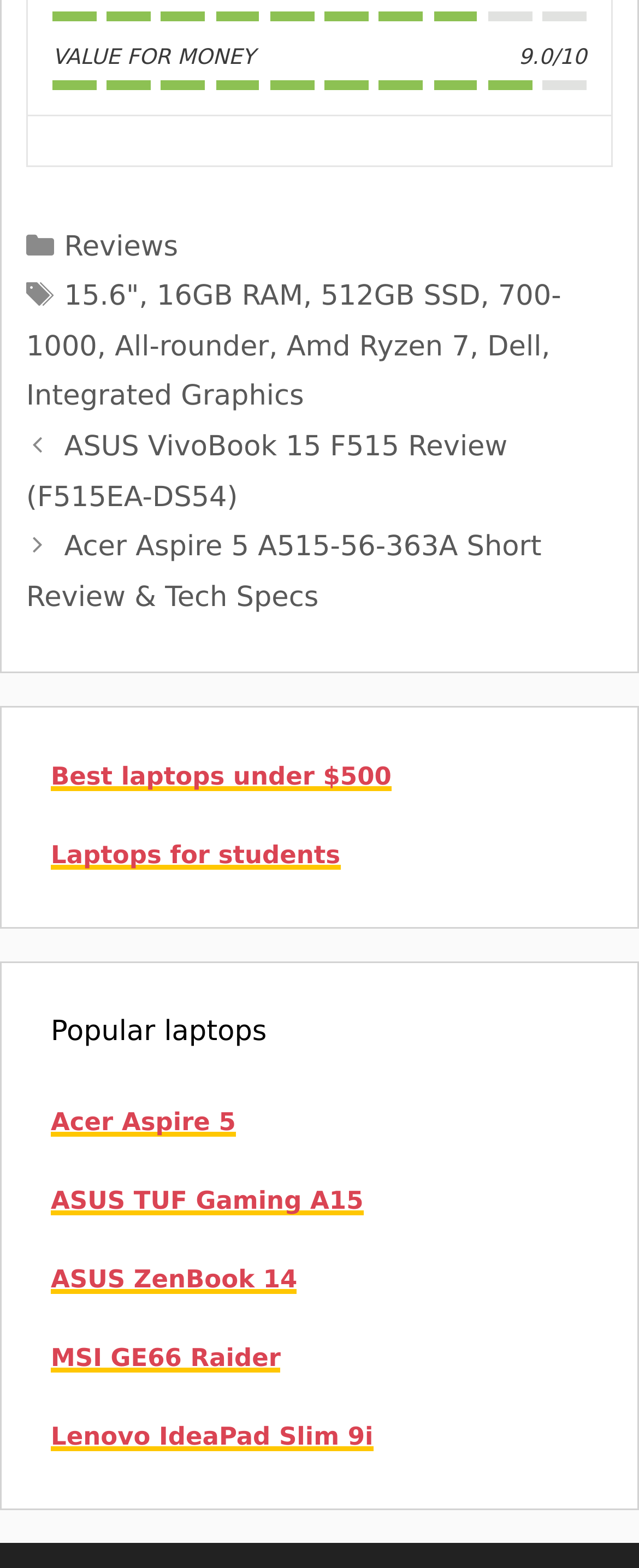Identify the bounding box coordinates for the UI element described as: "Laptops for students". The coordinates should be provided as four floats between 0 and 1: [left, top, right, bottom].

[0.079, 0.536, 0.533, 0.555]